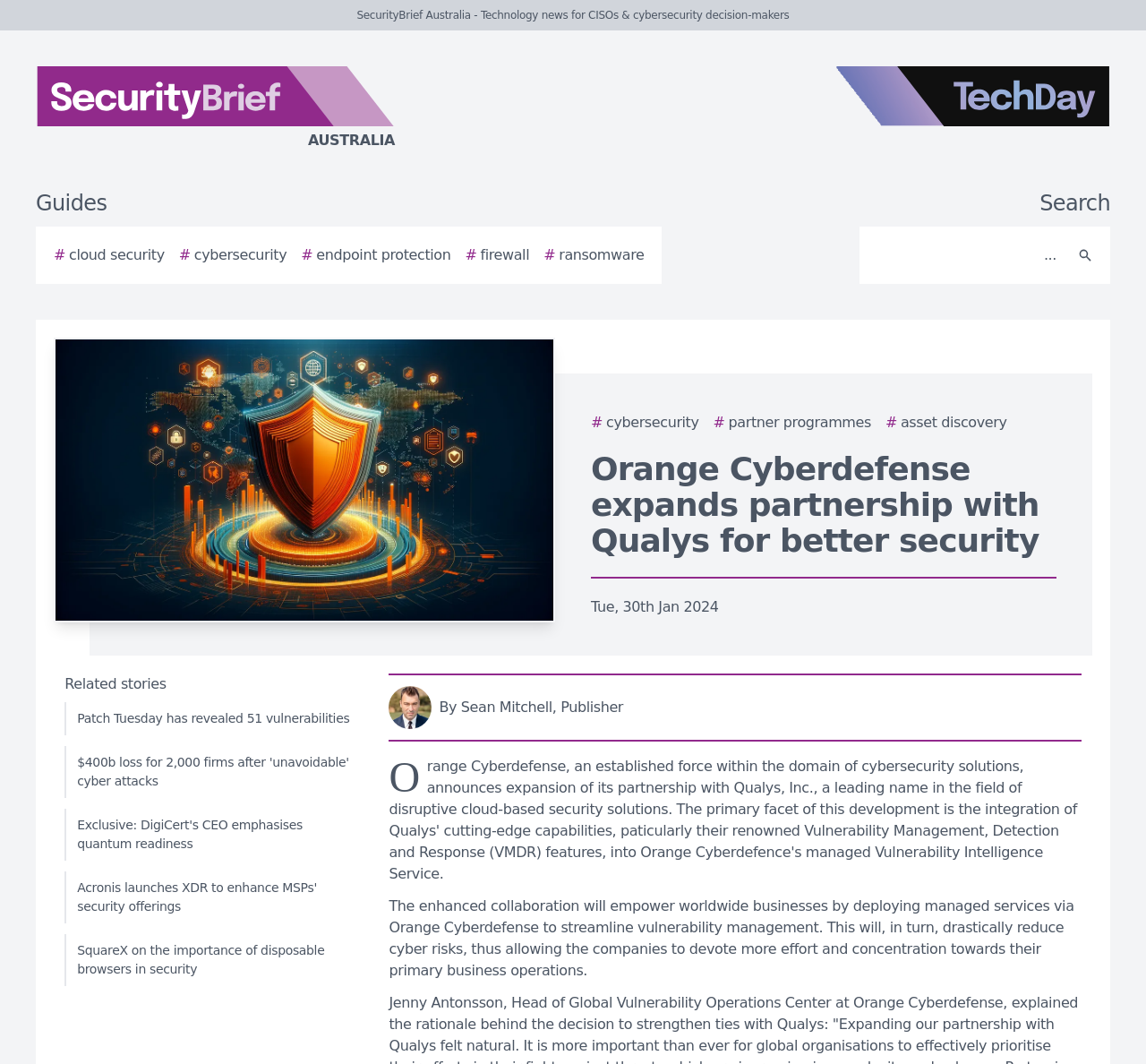Please determine the bounding box coordinates of the section I need to click to accomplish this instruction: "Visit the SecurityBrief Australia homepage".

[0.0, 0.062, 0.438, 0.142]